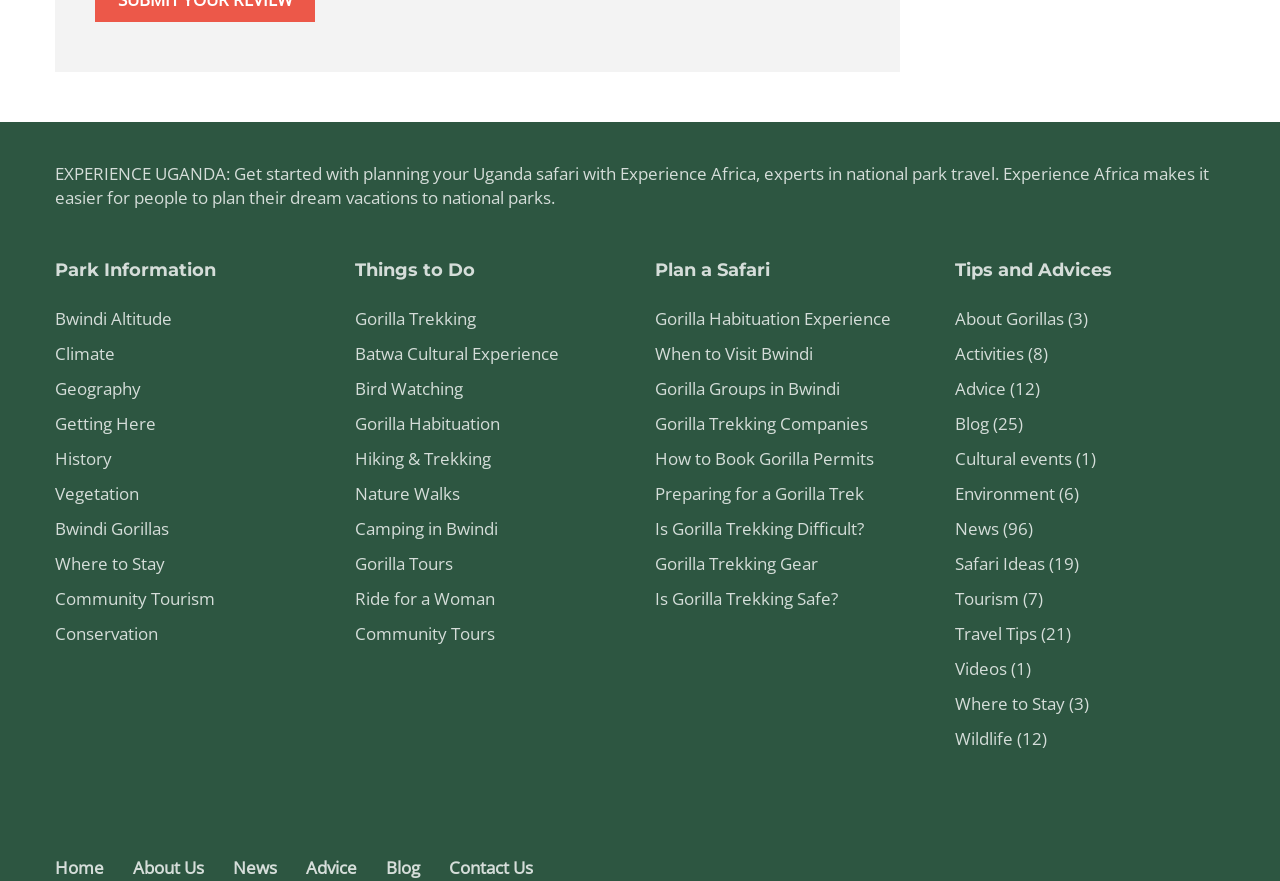Find the bounding box coordinates of the element I should click to carry out the following instruction: "Get information about Community Tourism".

[0.043, 0.667, 0.168, 0.693]